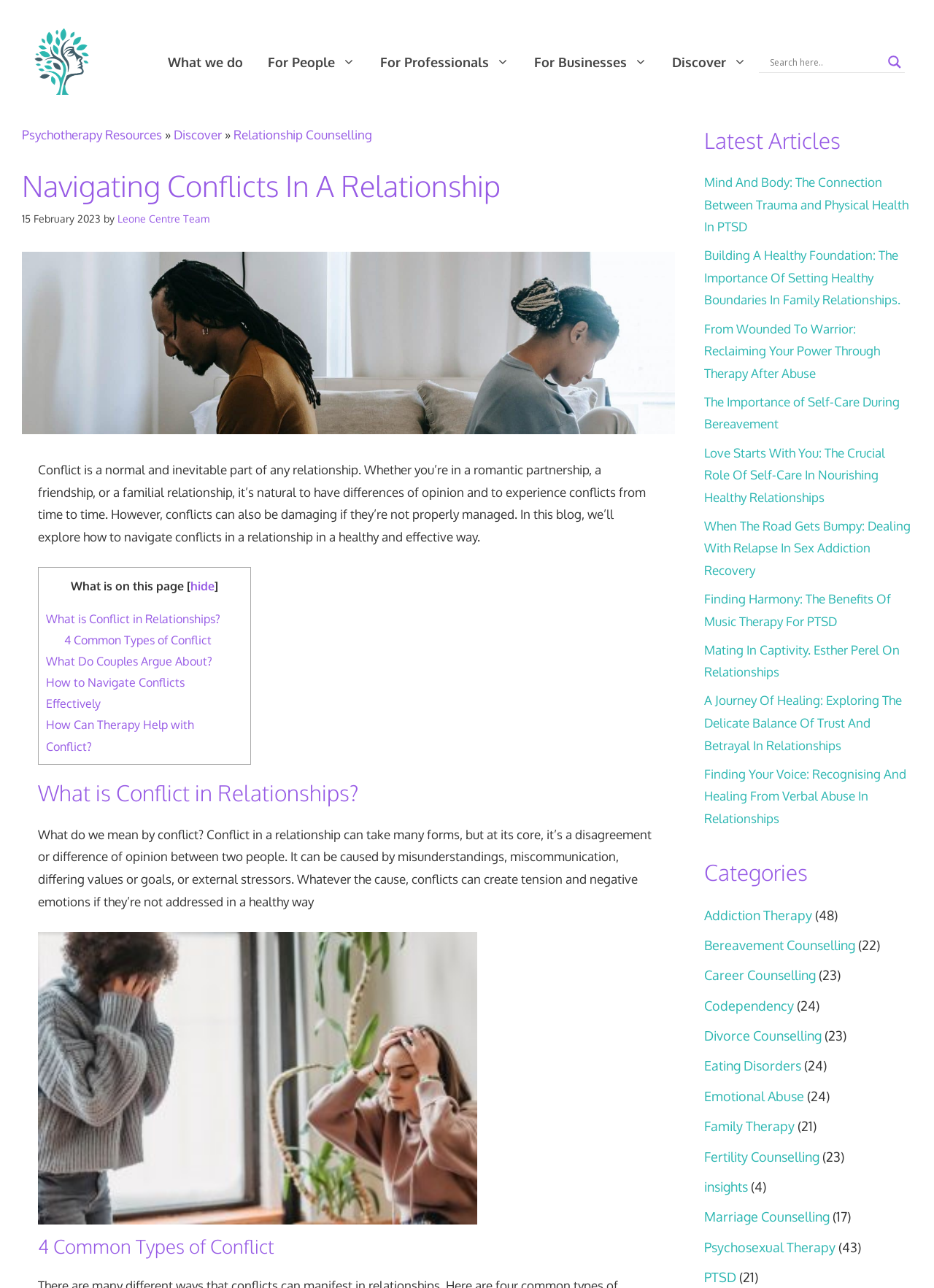Please identify the coordinates of the bounding box that should be clicked to fulfill this instruction: "Search for a topic".

[0.824, 0.04, 0.943, 0.056]